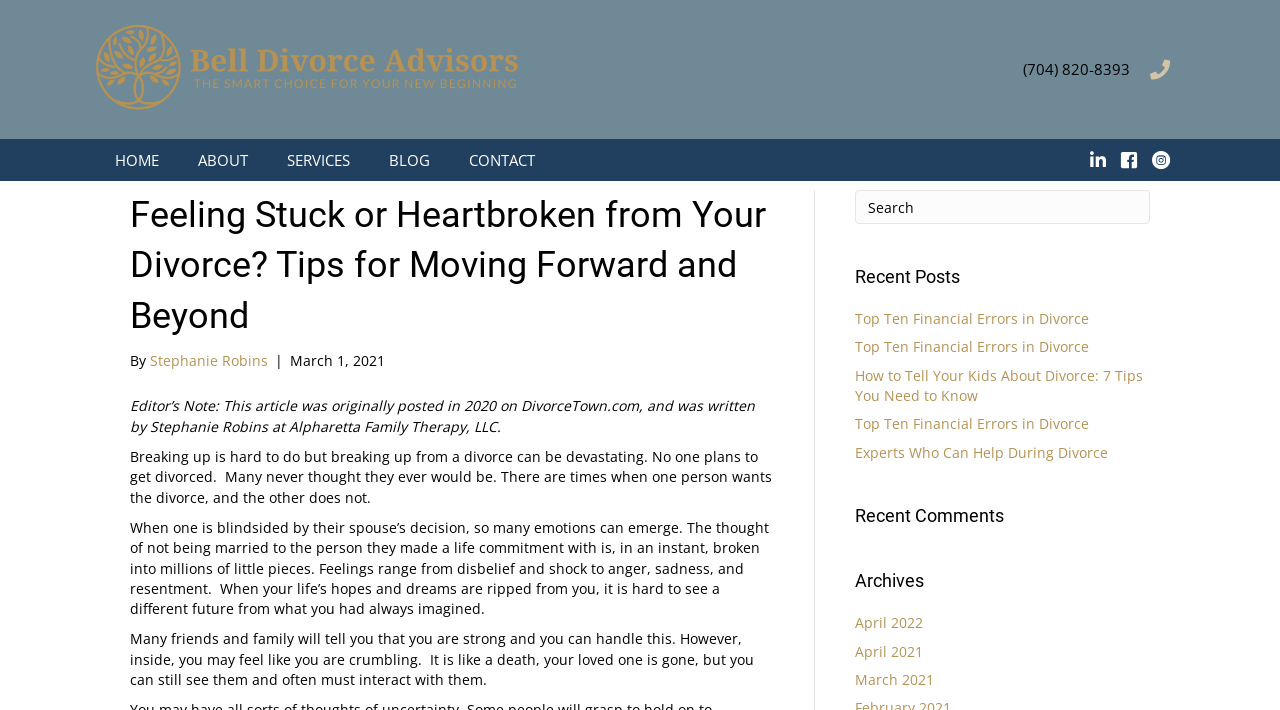Who wrote the article?
Using the screenshot, give a one-word or short phrase answer.

Stephanie Robins